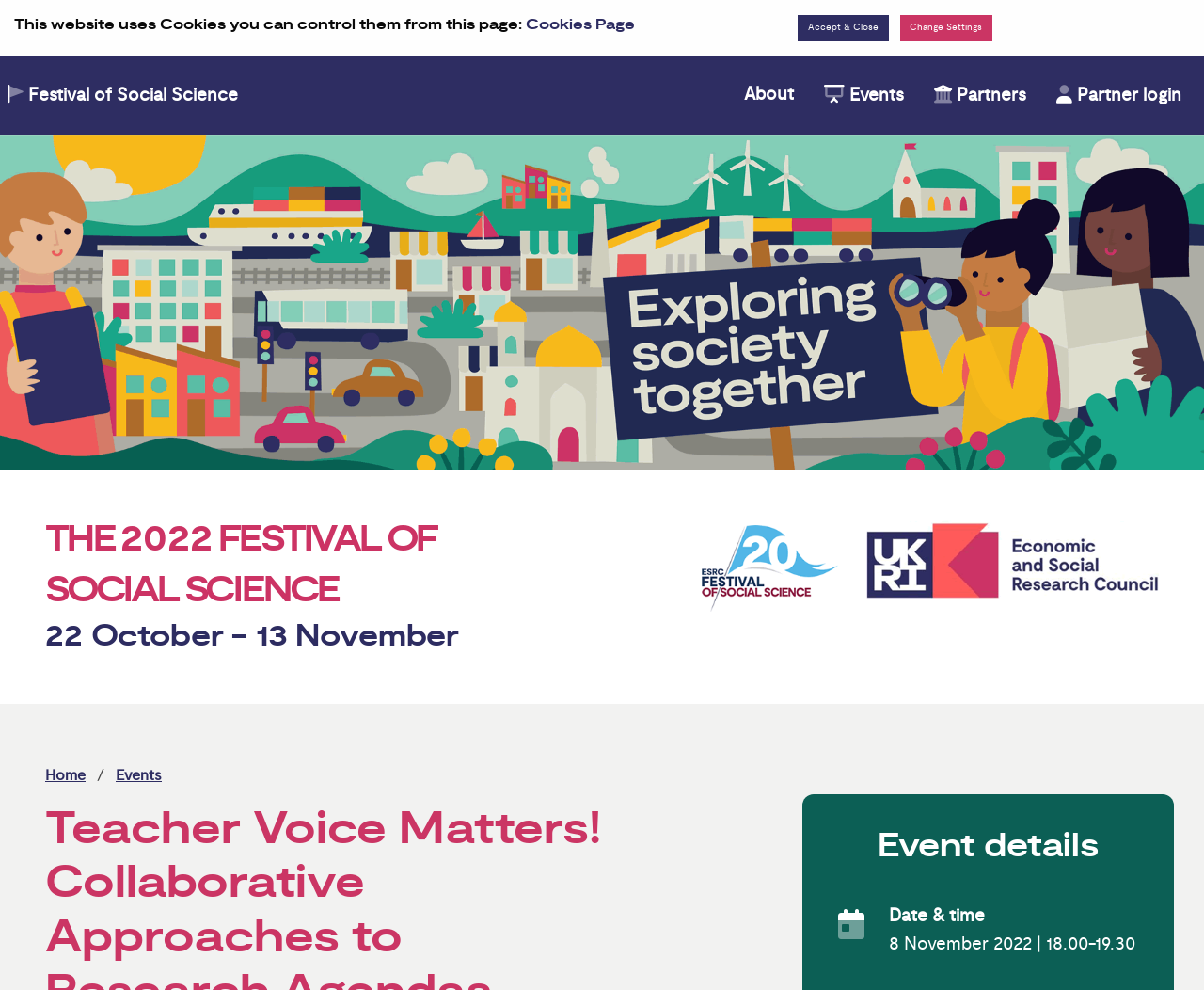What is the logo above the navigation path?
Please look at the screenshot and answer using one word or phrase.

Festival of Social Science logo